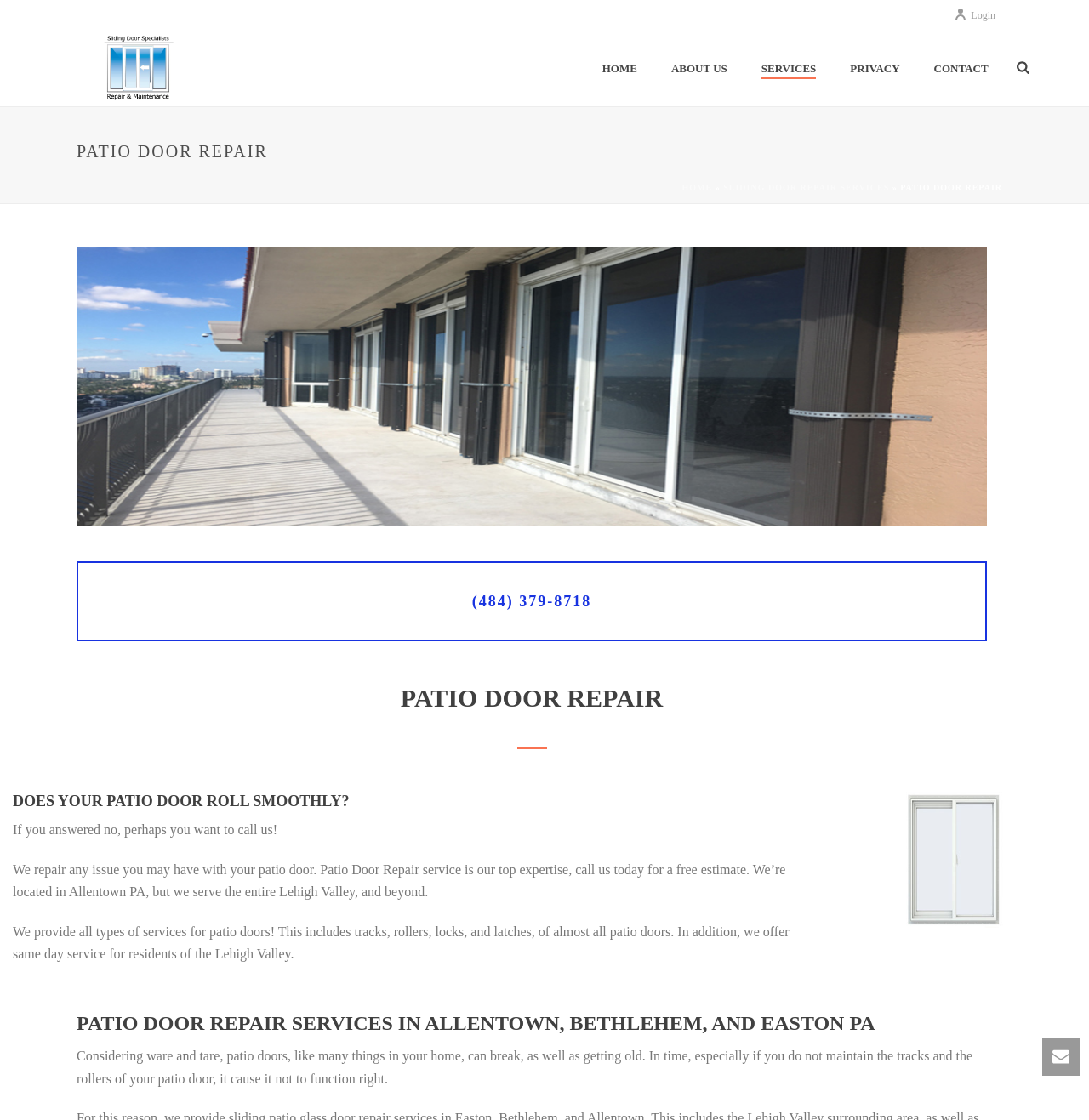What is the phone number to call for a free estimate?
Refer to the image and respond with a one-word or short-phrase answer.

(484) 379-8718